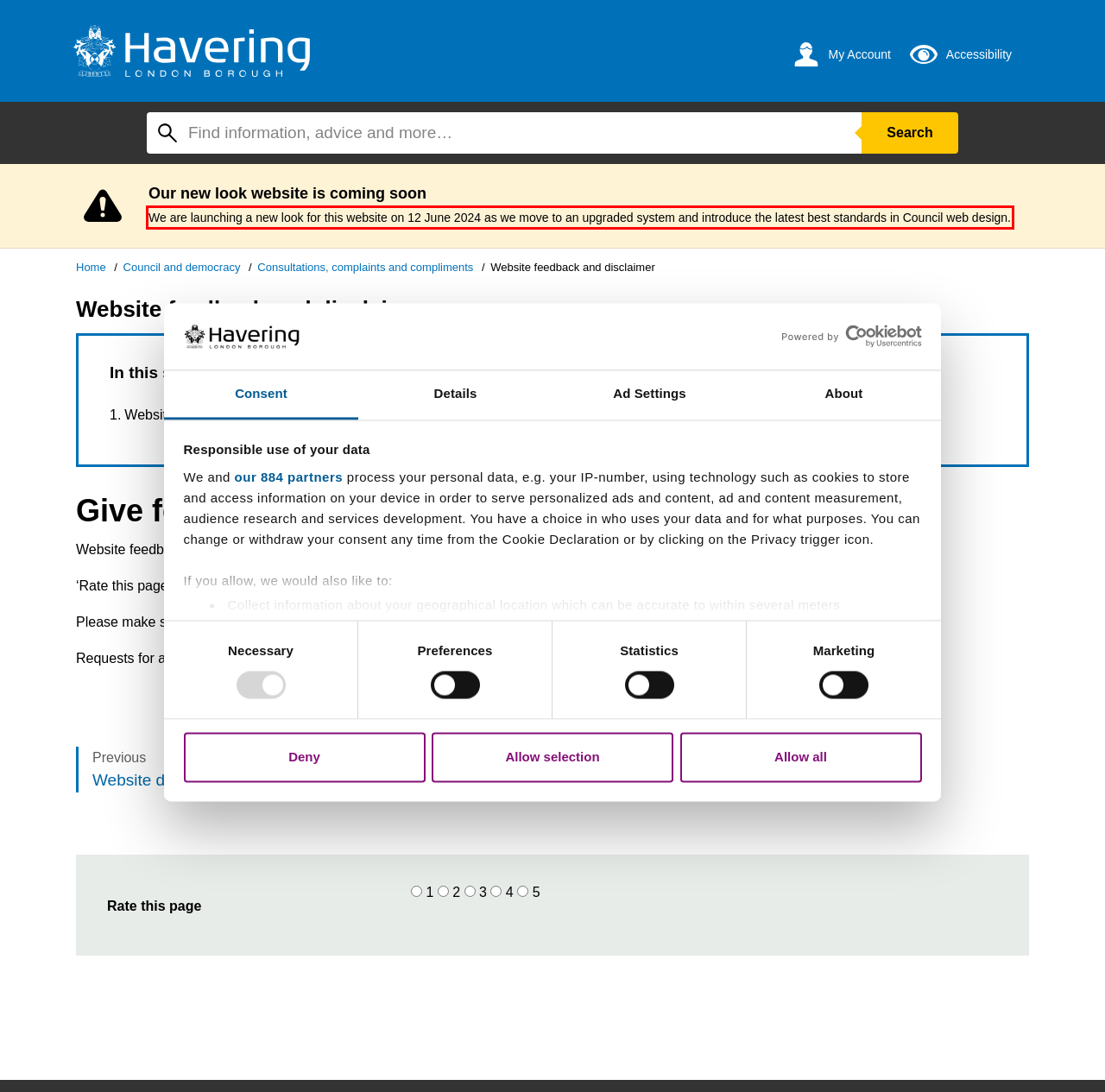Within the screenshot of the webpage, locate the red bounding box and use OCR to identify and provide the text content inside it.

We are launching a new look for this website on 12 June 2024 as we move to an upgraded system and introduce the latest best standards in Council web design.